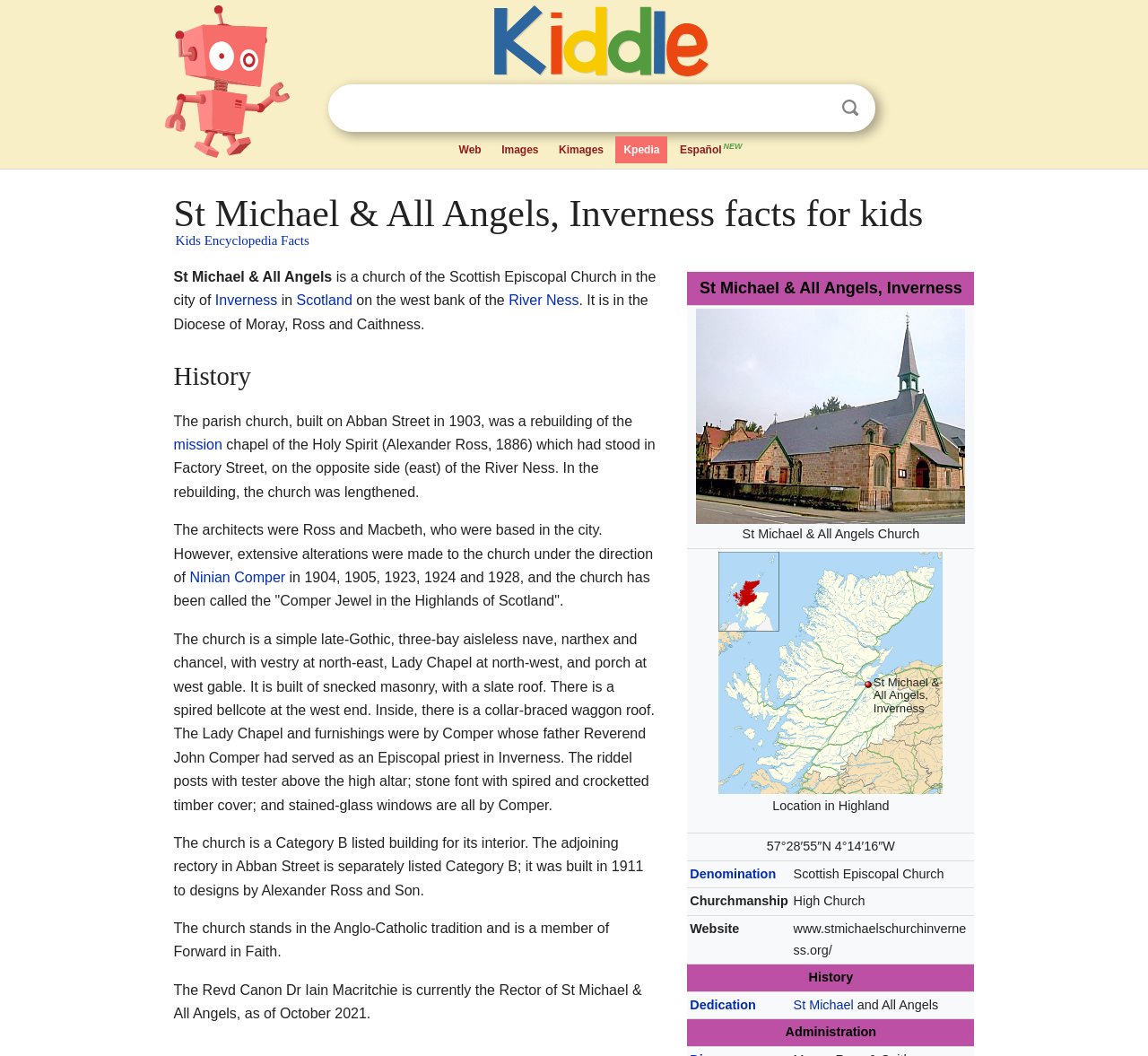Respond to the question below with a single word or phrase:
What is the location of St Michael & All Angels Church?

Inverness, Highland